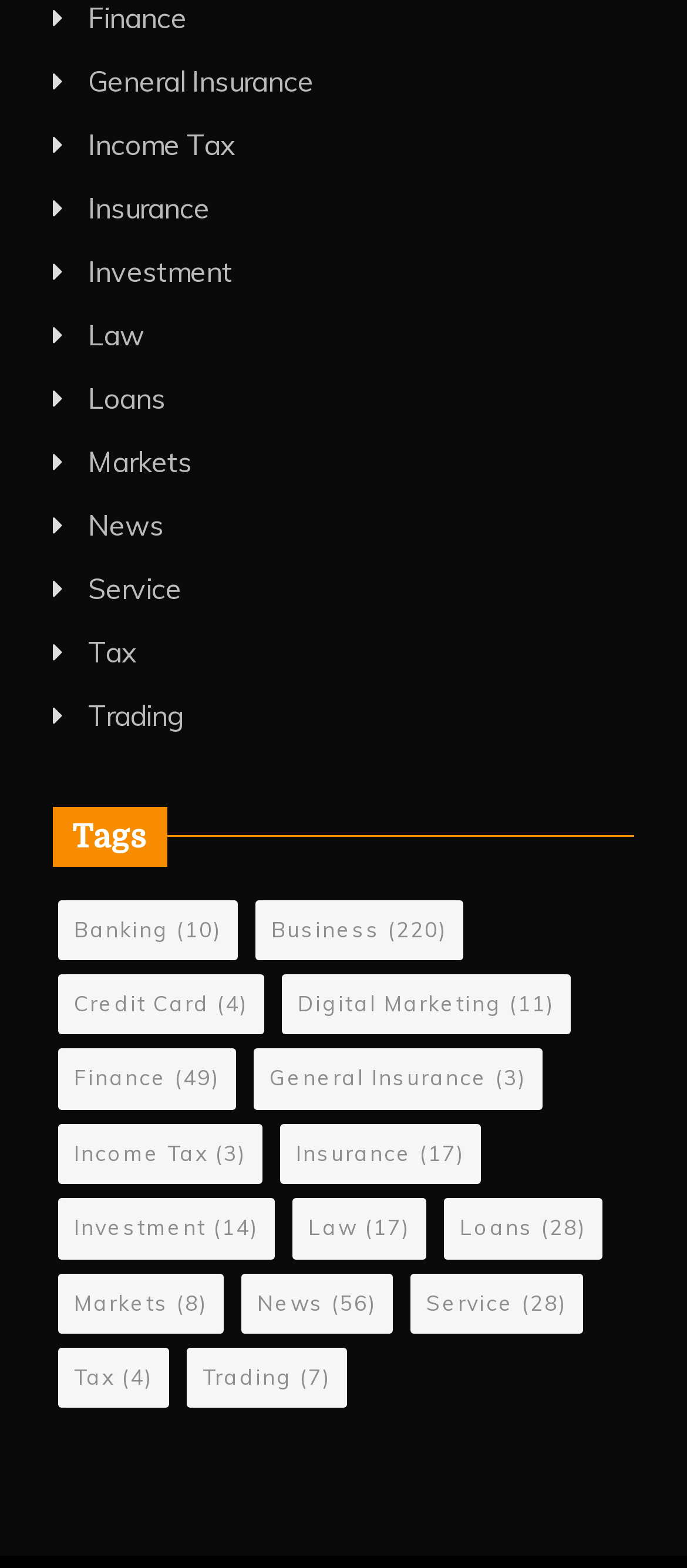Show the bounding box coordinates for the element that needs to be clicked to execute the following instruction: "Click on General Insurance". Provide the coordinates in the form of four float numbers between 0 and 1, i.e., [left, top, right, bottom].

[0.128, 0.04, 0.456, 0.062]